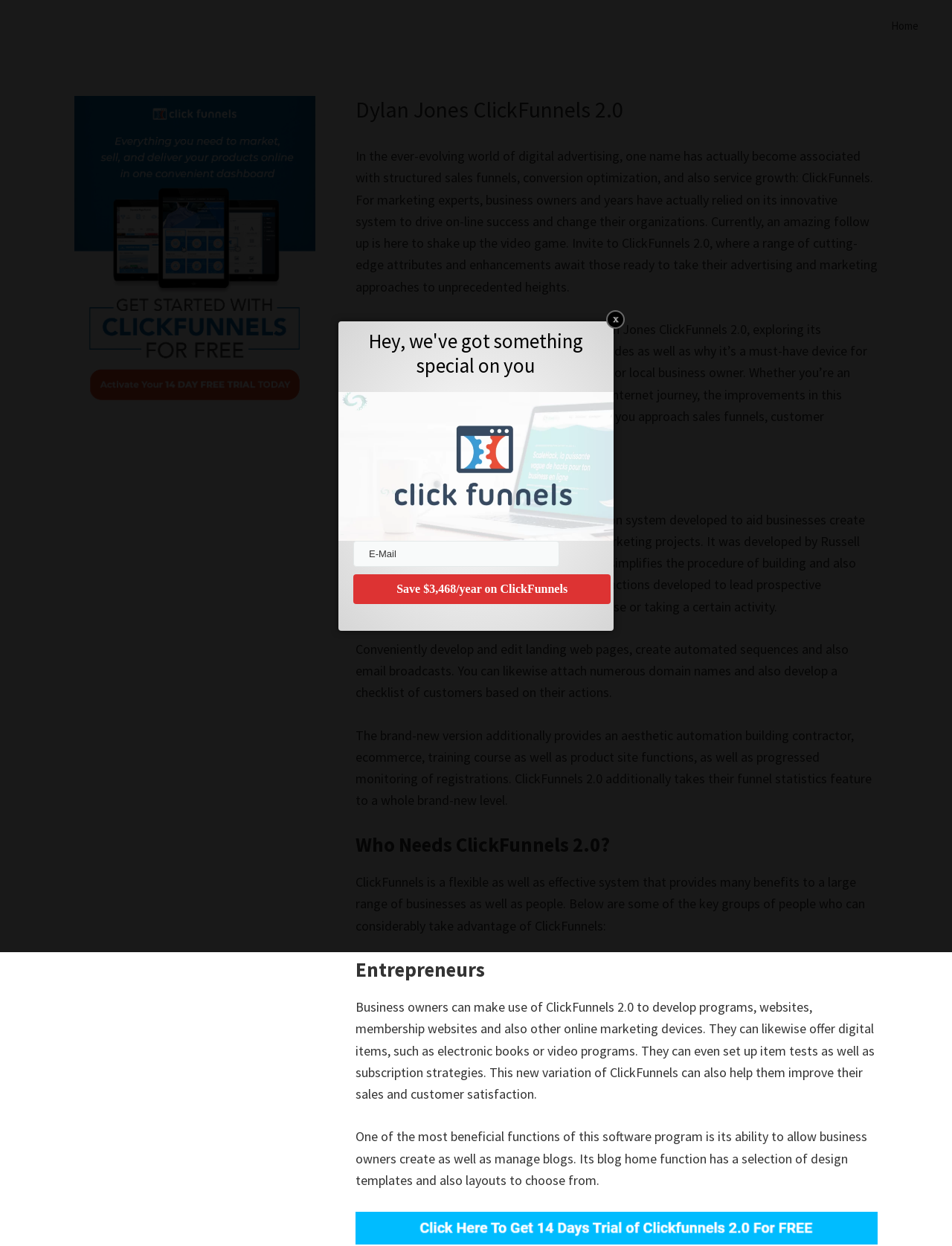Identify and provide the bounding box for the element described by: "alt="Dylan Jones ClickFunnels 2.0"".

[0.373, 0.973, 0.922, 0.999]